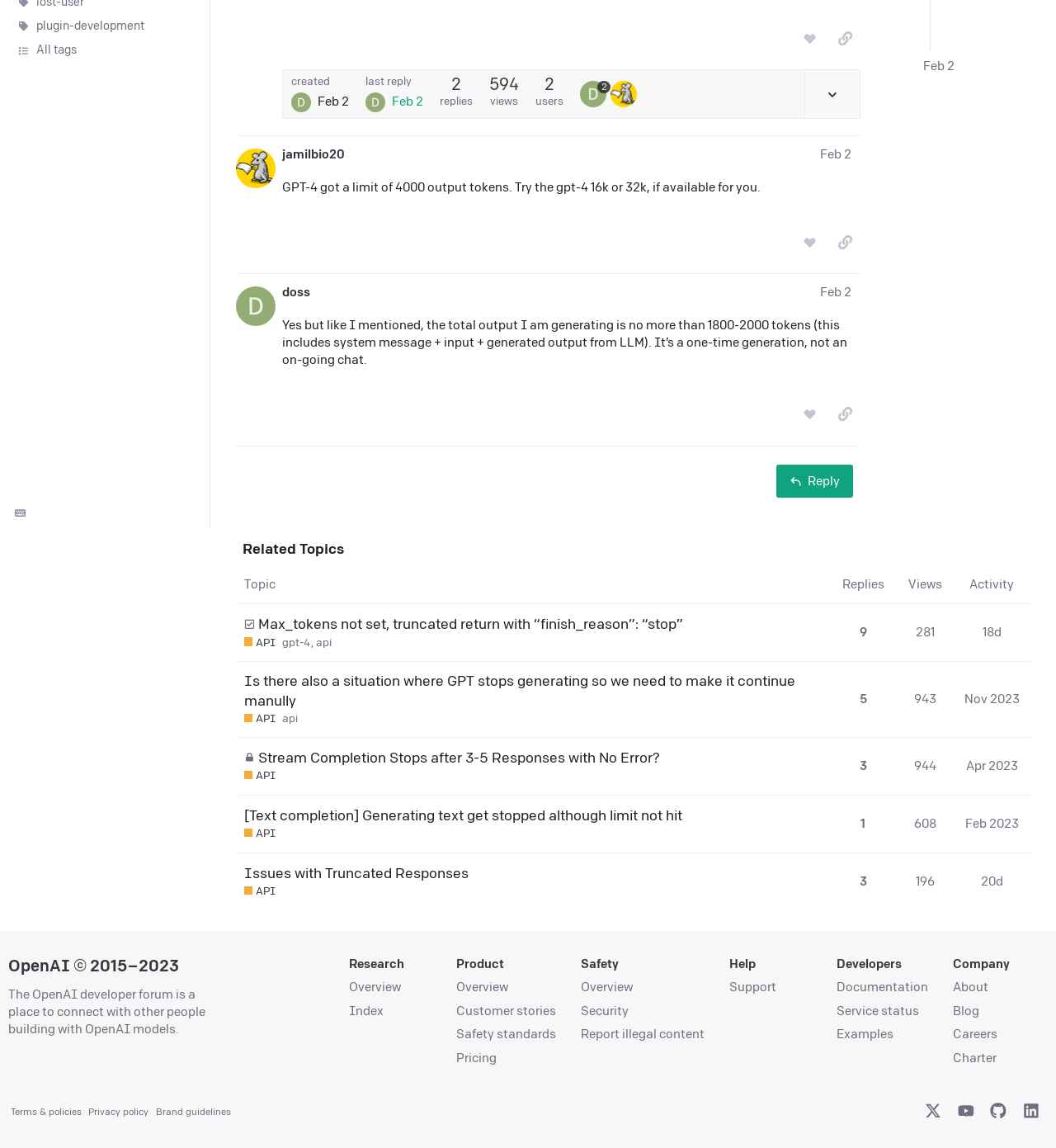Determine the bounding box of the UI element mentioned here: "Issues with Truncated Responses". The coordinates must be in the format [left, top, right, bottom] with values ranging from 0 to 1.

[0.231, 0.743, 0.444, 0.779]